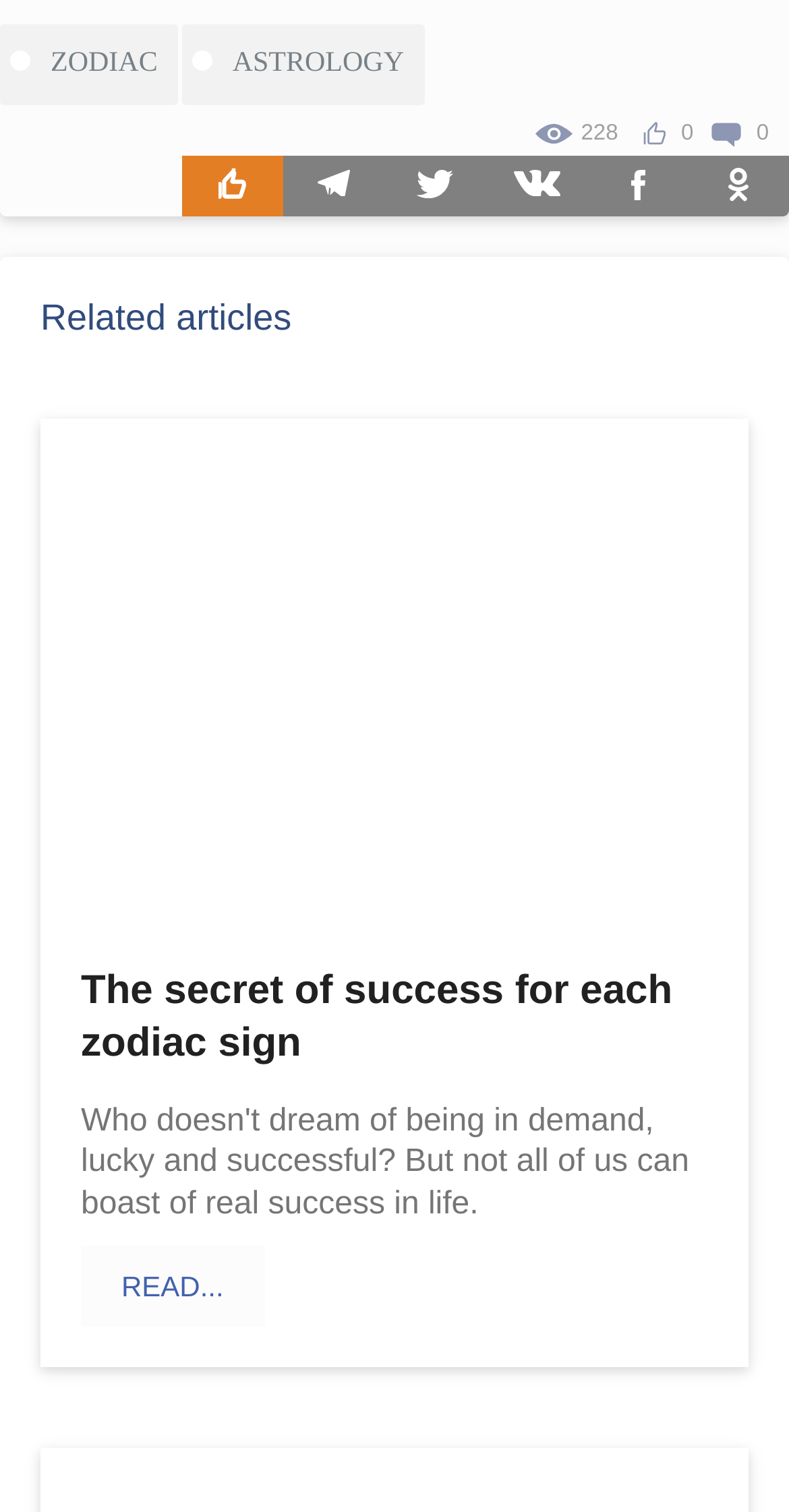Please find the bounding box coordinates (top-left x, top-left y, bottom-right x, bottom-right y) in the screenshot for the UI element described as follows: title="0"

[0.744, 0.102, 0.872, 0.143]